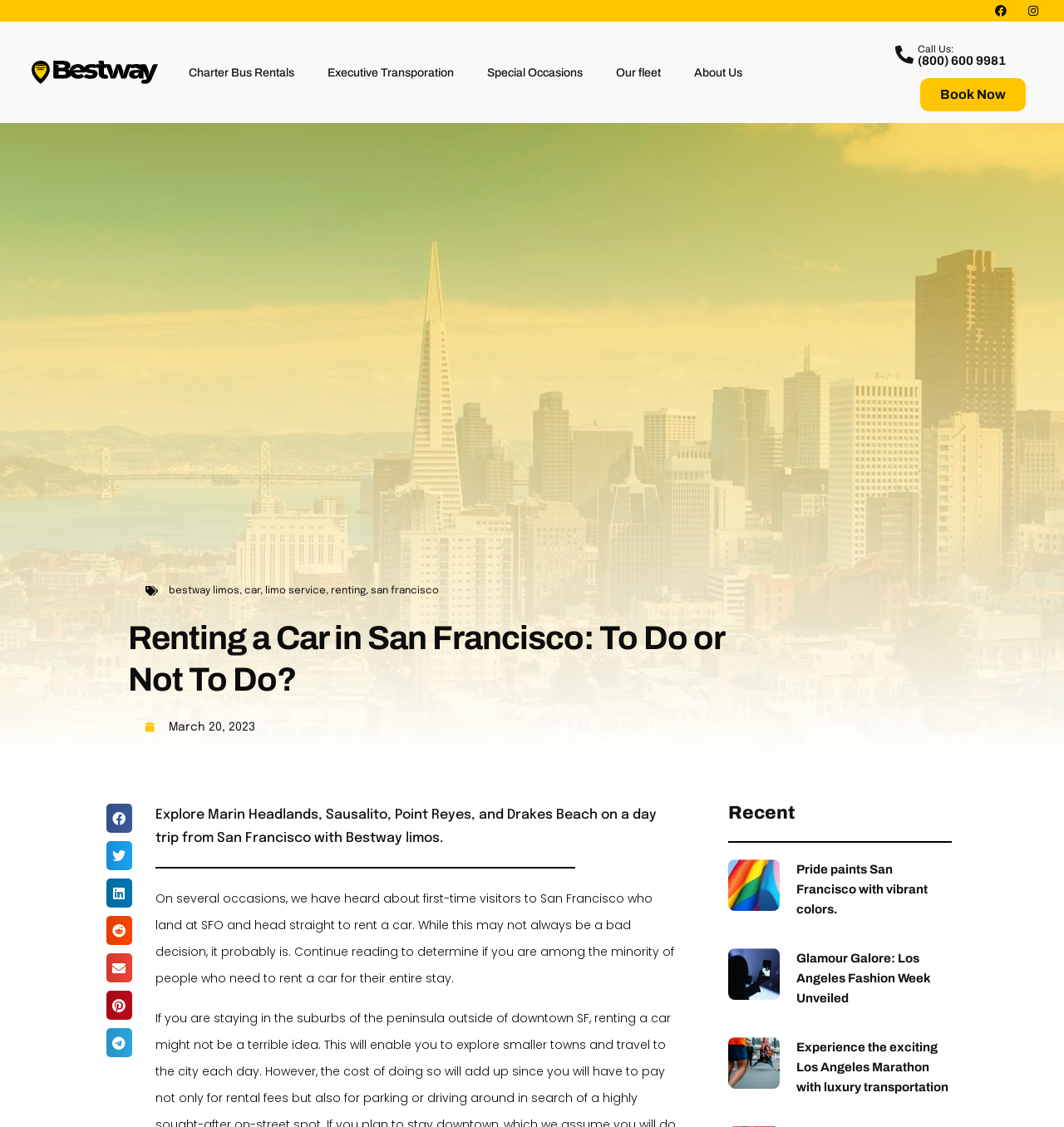What is the location mentioned in the article?
Refer to the image and provide a concise answer in one word or phrase.

San Francisco